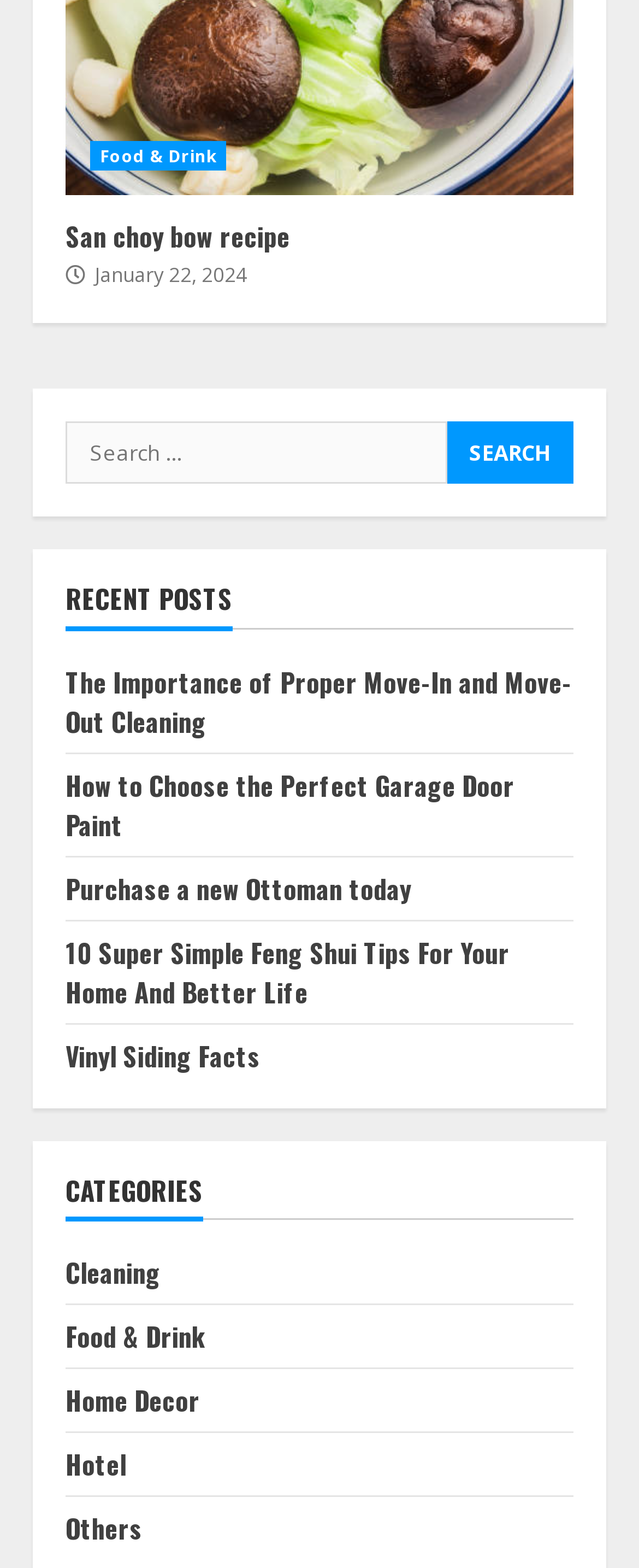Given the element description, predict the bounding box coordinates in the format (top-left x, top-left y, bottom-right x, bottom-right y). Make sure all values are between 0 and 1. Here is the element description: Home Decor

[0.103, 0.88, 0.313, 0.905]